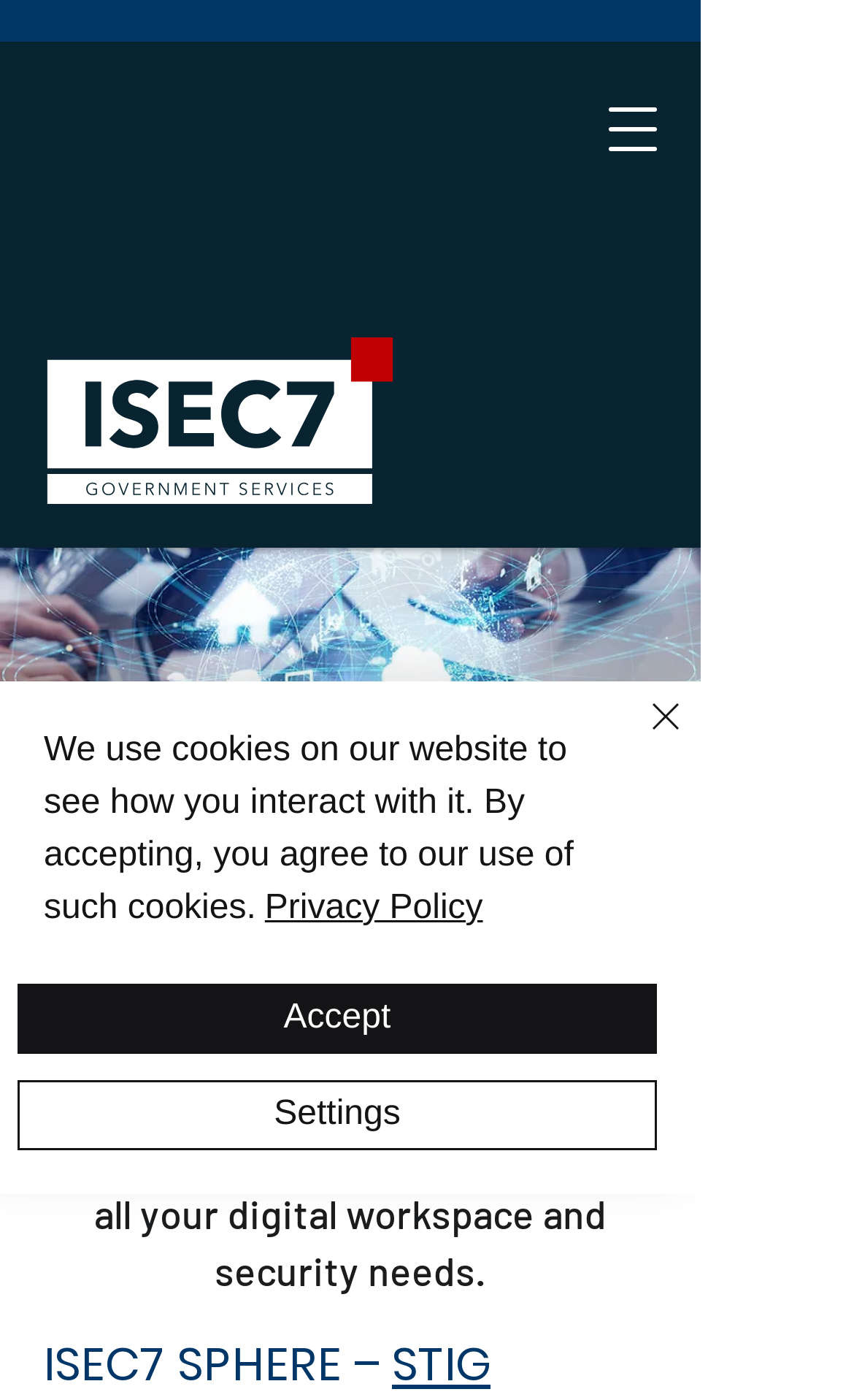Respond to the following question using a concise word or phrase: 
What is the purpose of the platform?

Continuous monitoring